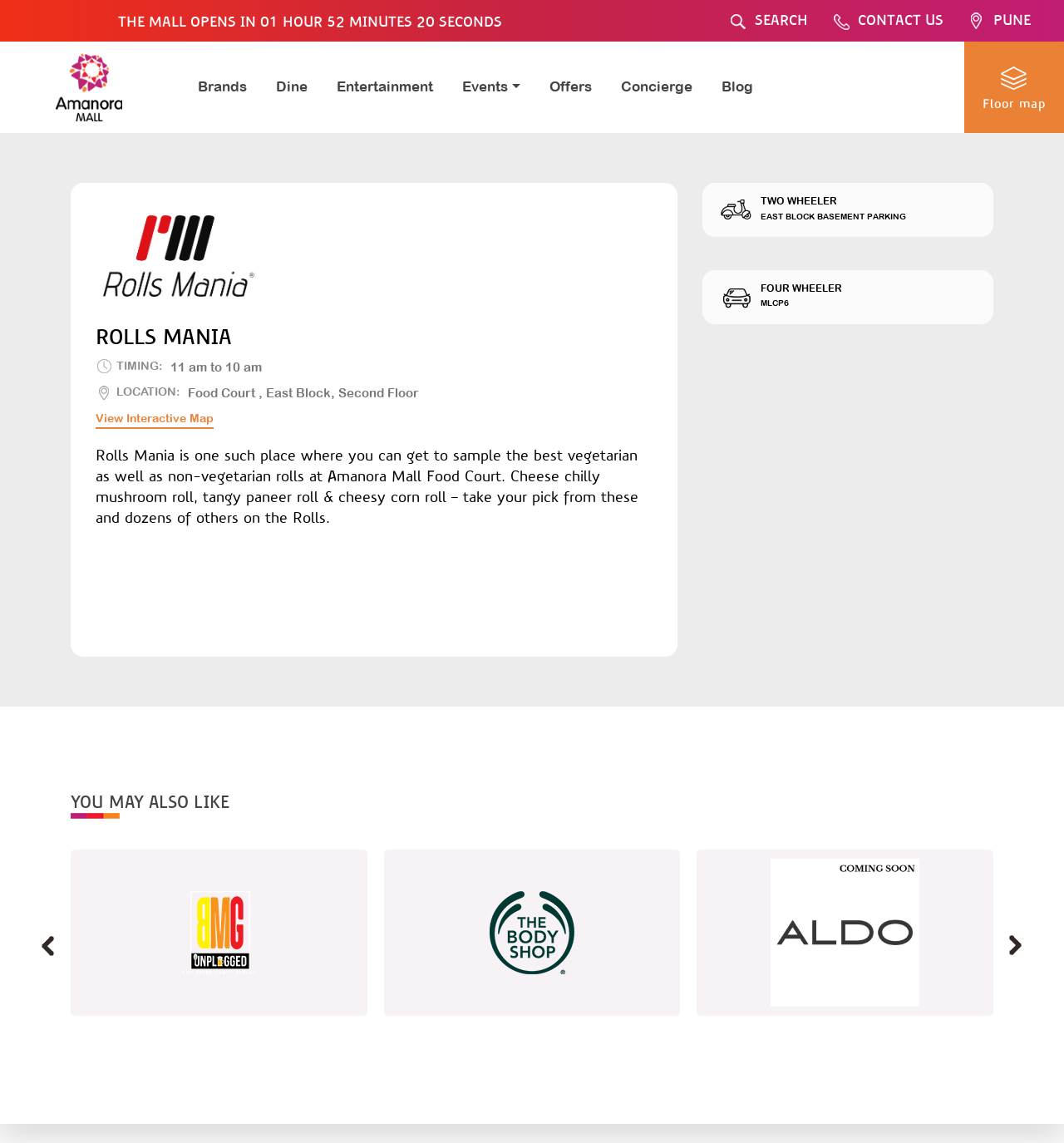Find the bounding box of the UI element described as: "Floor map". The bounding box coordinates should be given as four float values between 0 and 1, i.e., [left, top, right, bottom].

[0.923, 0.054, 0.983, 0.099]